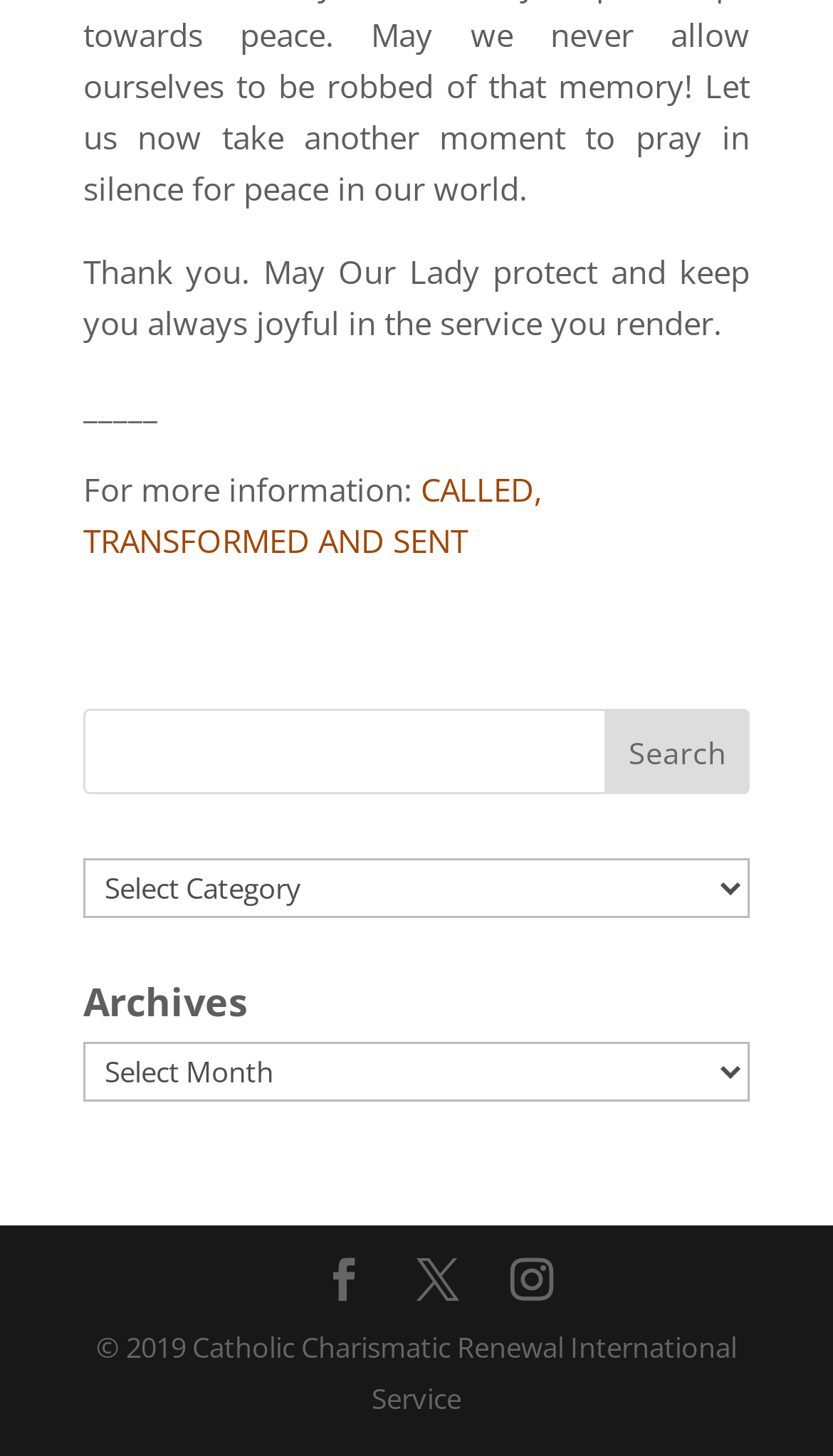Using the description "CALLED, TRANSFORMED AND SENT", locate and provide the bounding box of the UI element.

[0.1, 0.321, 0.651, 0.386]